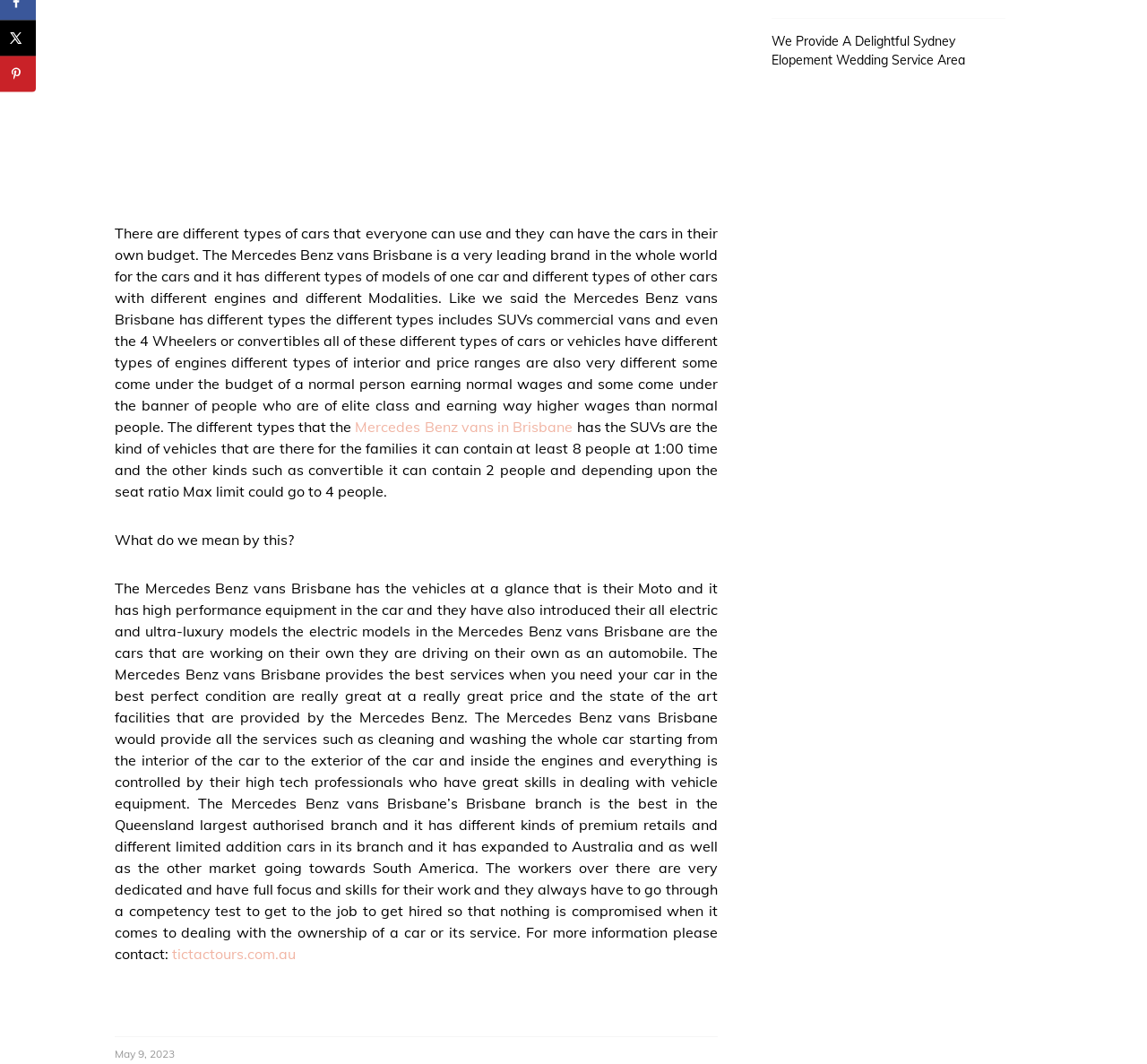Please identify the bounding box coordinates of the clickable area that will allow you to execute the instruction: "visit tictactours.com.au".

[0.15, 0.336, 0.258, 0.352]